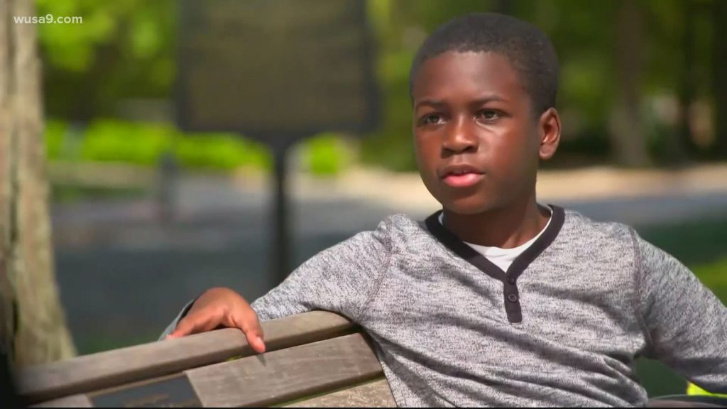Where is the boy possibly located?
Using the image as a reference, give a one-word or short phrase answer.

A park